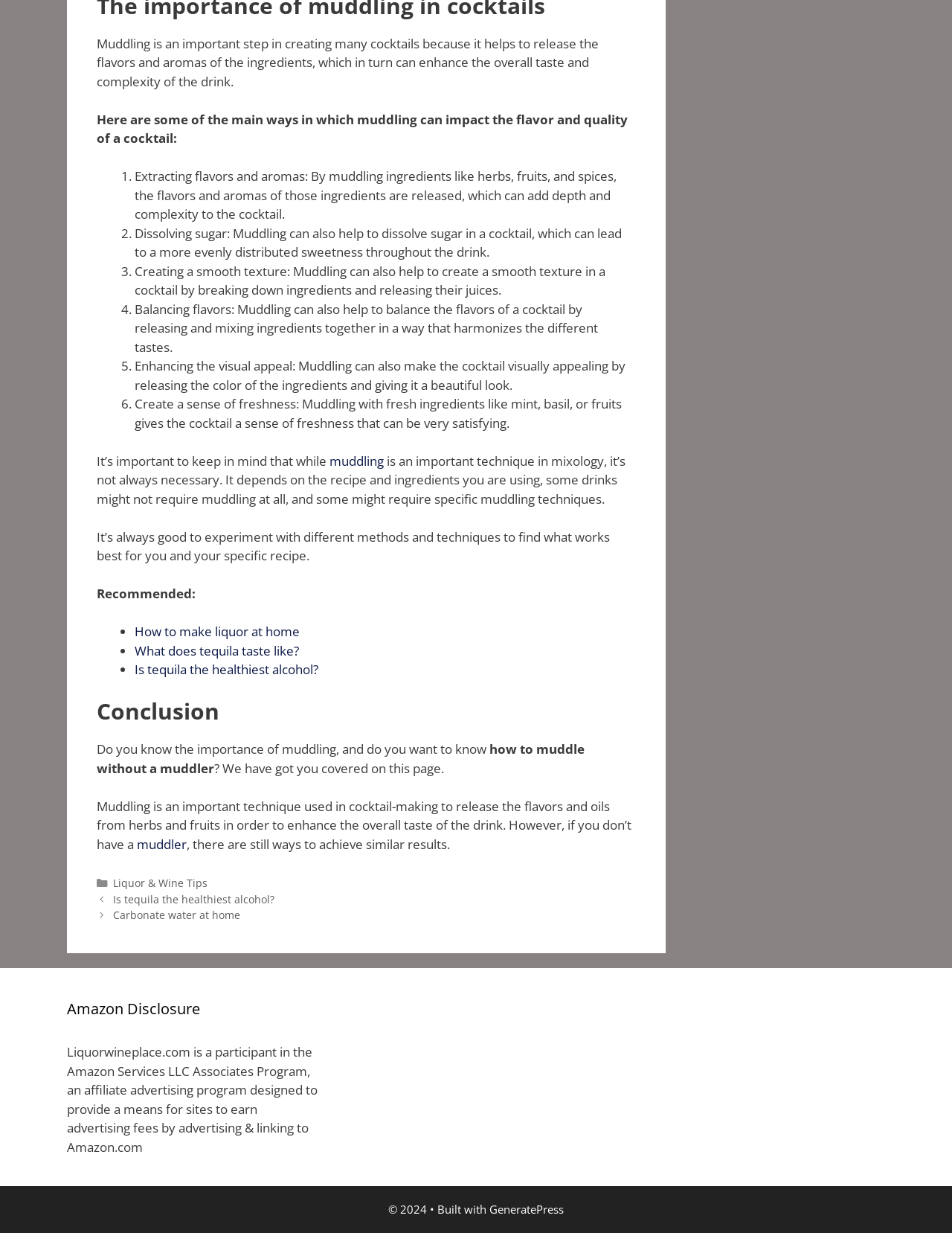Identify the bounding box coordinates of the clickable region required to complete the instruction: "Click on 'Is tequila the healthiest alcohol?'". The coordinates should be given as four float numbers within the range of 0 and 1, i.e., [left, top, right, bottom].

[0.141, 0.536, 0.334, 0.55]